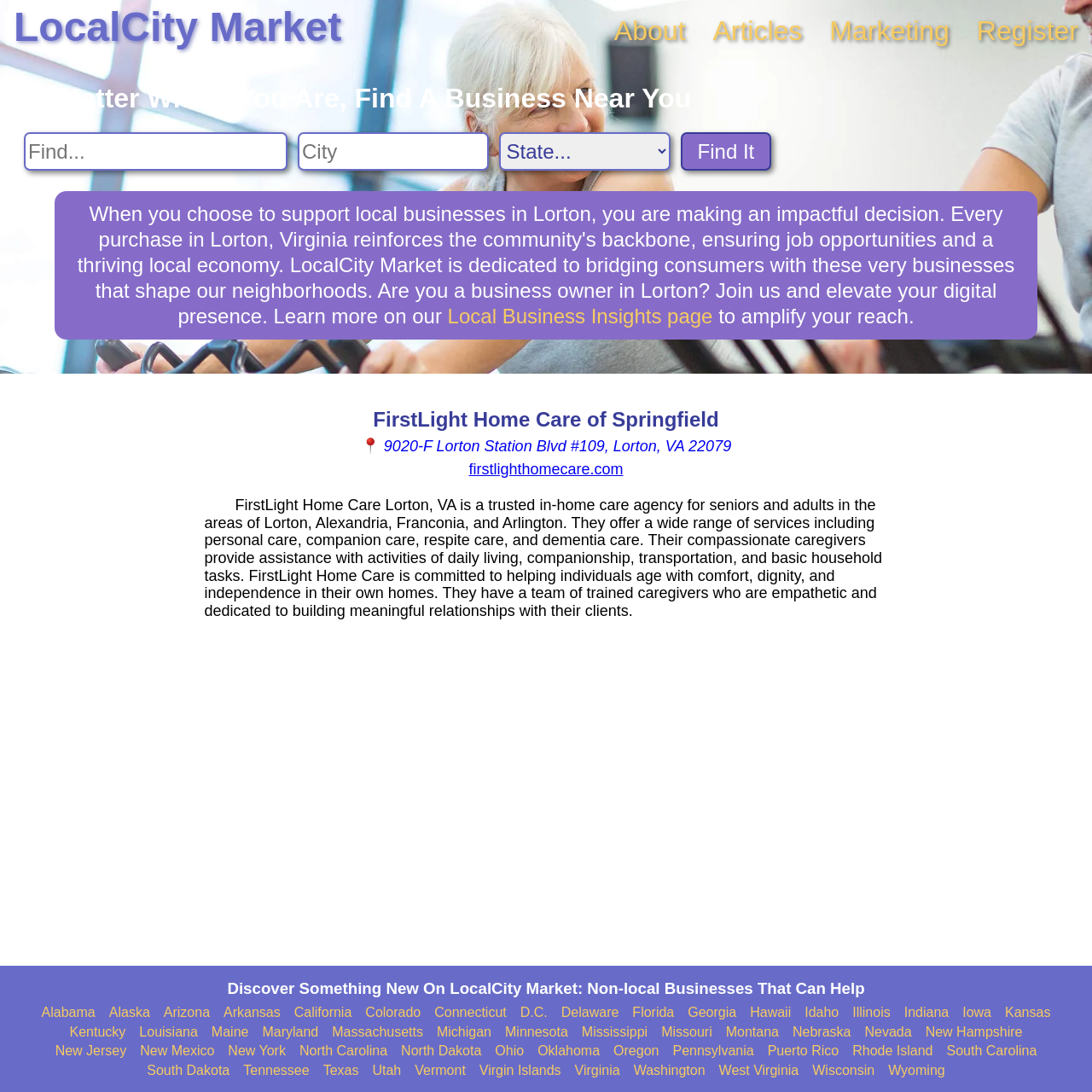Locate and provide the bounding box coordinates for the HTML element that matches this description: "Local Business Insights page".

[0.41, 0.279, 0.653, 0.3]